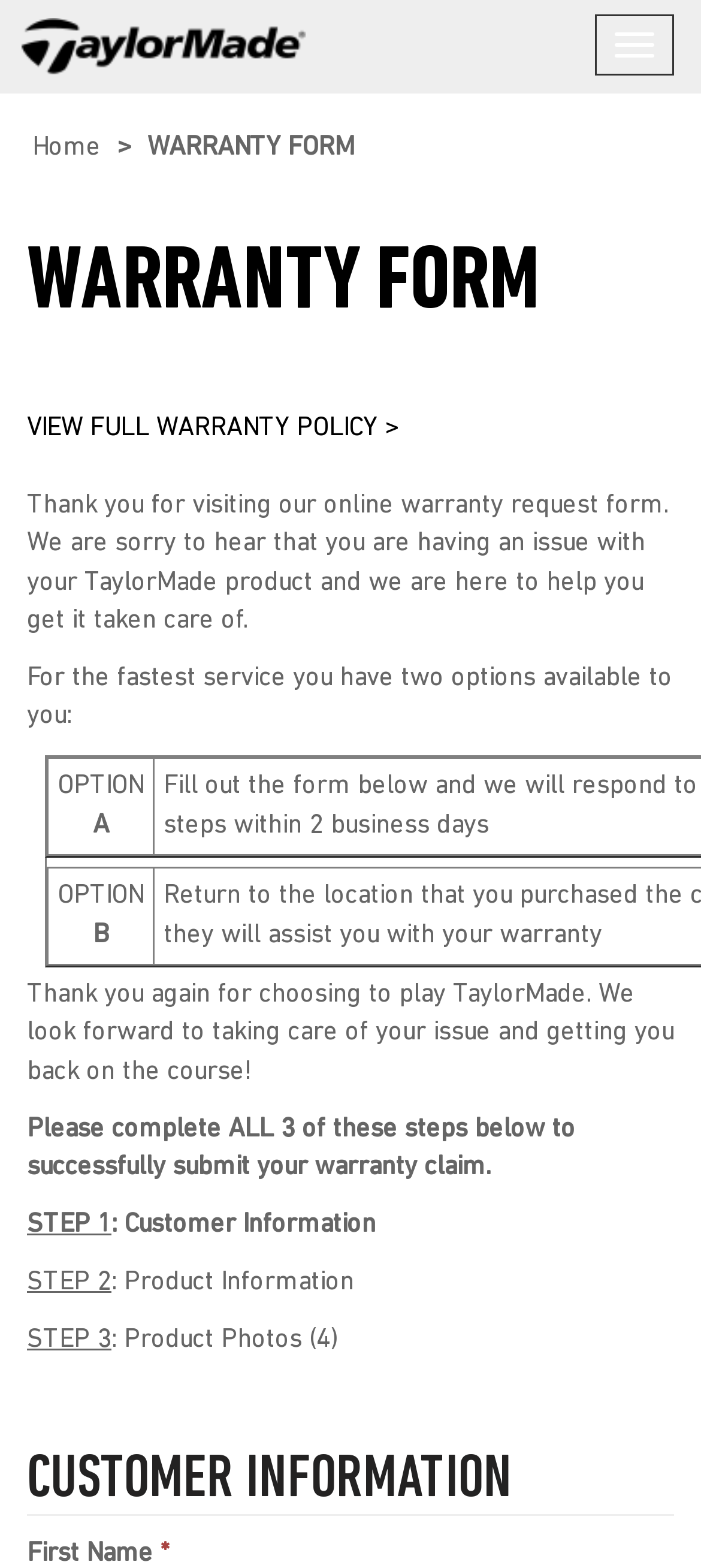Please answer the following question using a single word or phrase: What is the first piece of information required in the Customer Information section?

First Name